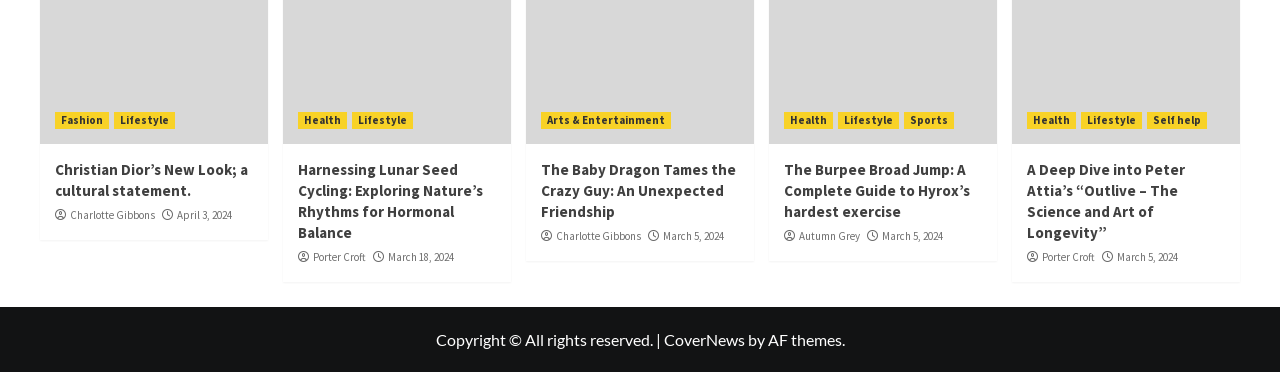Who wrote the article 'The Baby Dragon Tames the Crazy Guy: An Unexpected Friendship'?
Using the image provided, answer with just one word or phrase.

Charlotte Gibbons